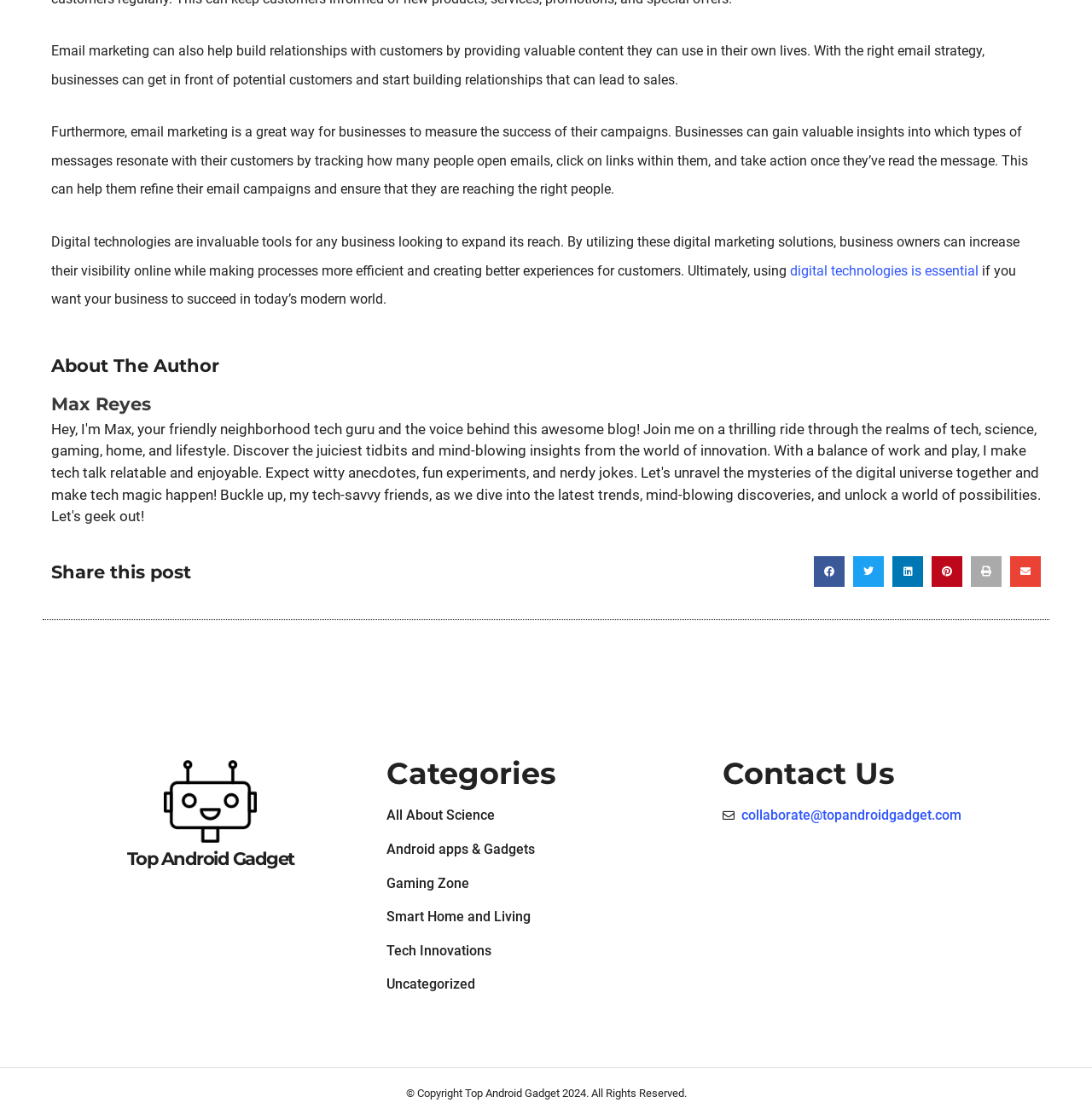What is the name of the website?
We need a detailed and exhaustive answer to the question. Please elaborate.

The name of the website can be inferred from the 'Categories' section, which contains a link to 'Top Android Gadget', and also from the copyright information at the bottom of the page, which mentions 'Top Android Gadget 2024'.